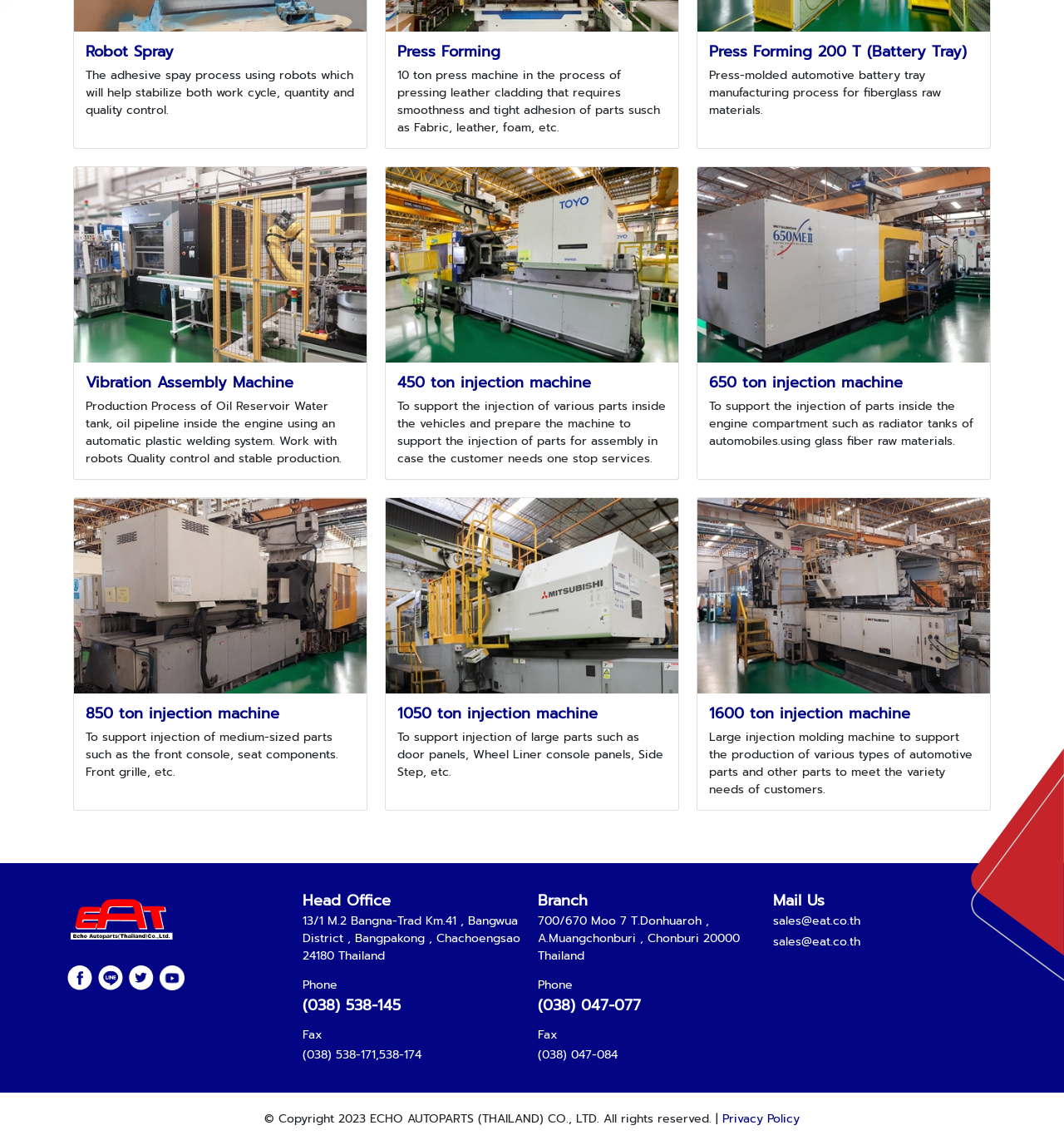Using the provided description: "(038) 047-077", find the bounding box coordinates of the corresponding UI element. The output should be four float numbers between 0 and 1, in the format [left, top, right, bottom].

[0.505, 0.869, 0.602, 0.887]